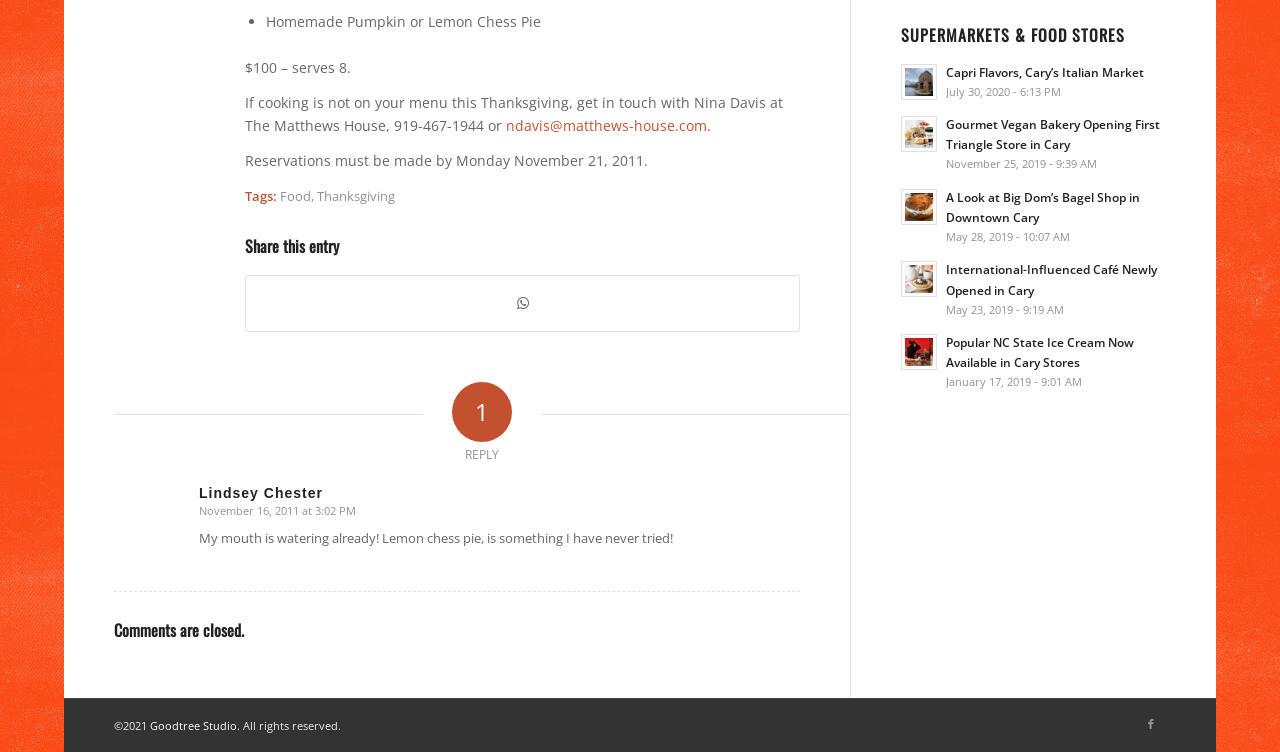Using a single word or phrase, answer the following question: 
What is the name of the cafe mentioned in the article?

Cary Cafe